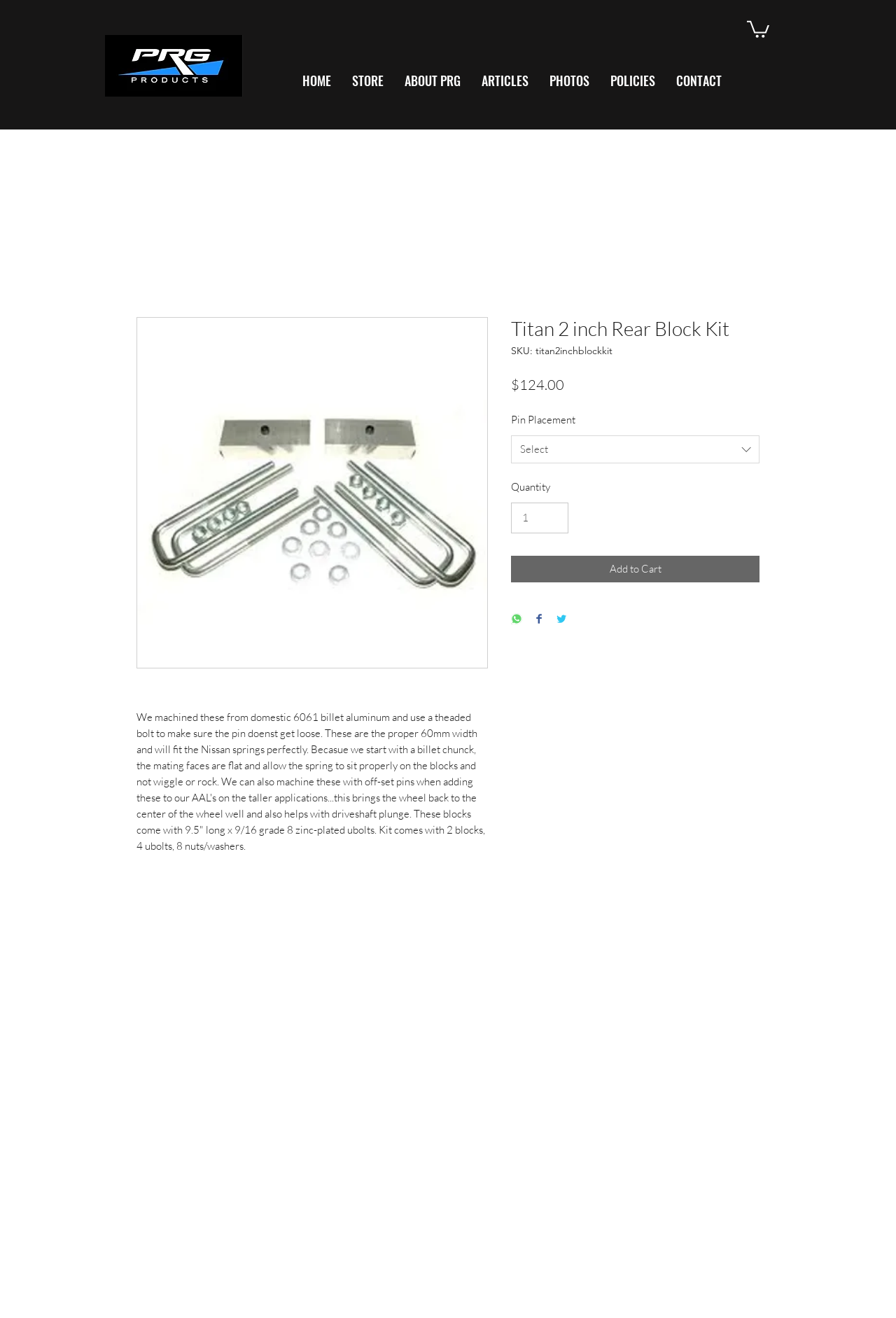Provide a one-word or short-phrase response to the question:
What is the material used to make the blocks?

6061 billet aluminum